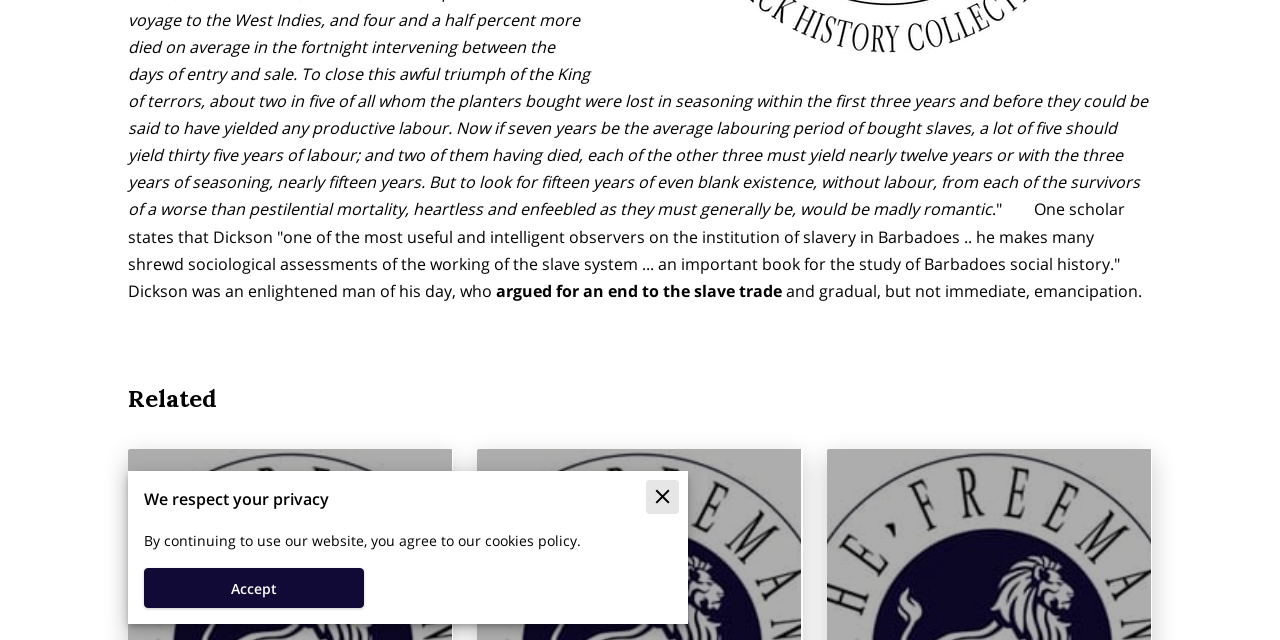Locate the bounding box of the user interface element based on this description: "Accept".

[0.112, 0.888, 0.284, 0.95]